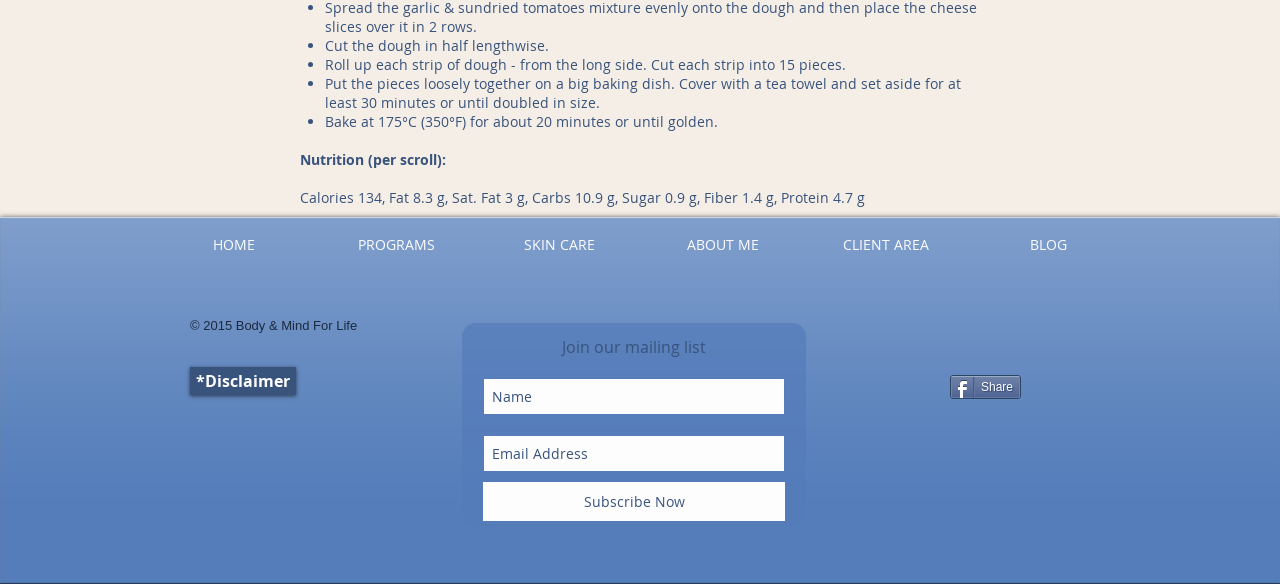Identify the bounding box of the UI element that matches this description: "Invalid Ruleset Name: ConfigurationGeneral".

None